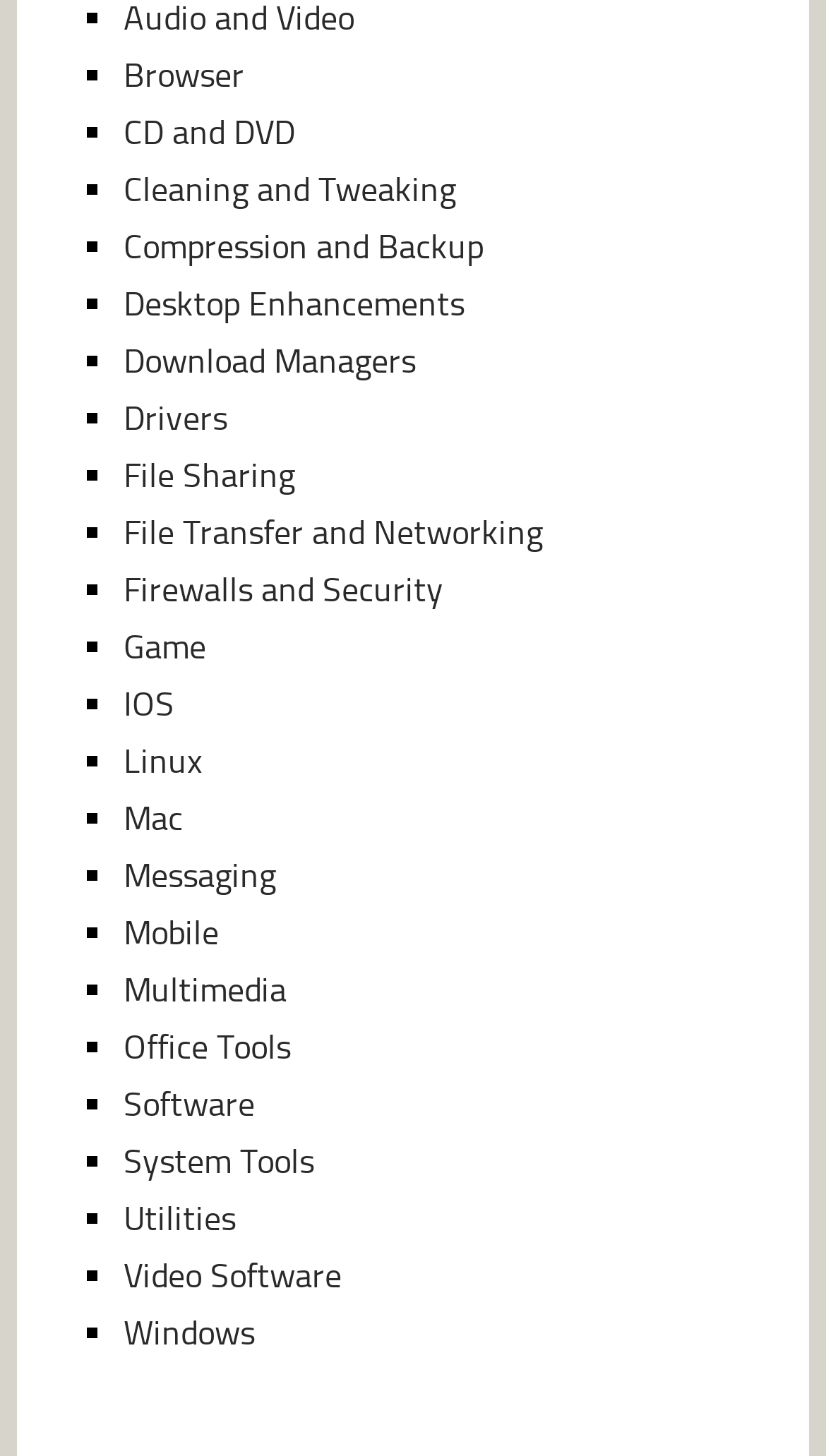Answer the question using only a single word or phrase: 
What is the category listed after 'Compression and Backup'?

Desktop Enhancements